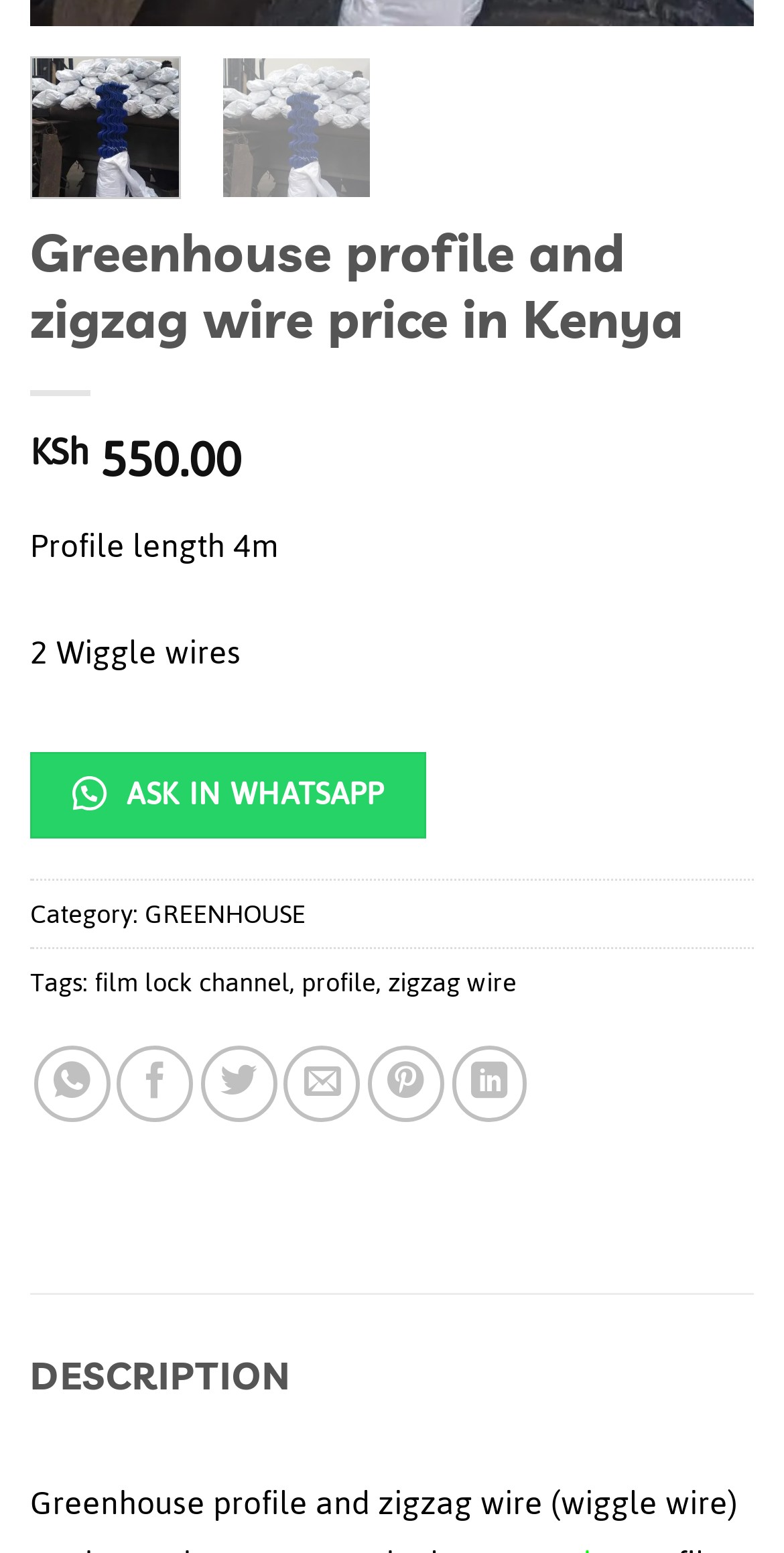Using the description: "profile", determine the UI element's bounding box coordinates. Ensure the coordinates are in the format of four float numbers between 0 and 1, i.e., [left, top, right, bottom].

[0.385, 0.616, 0.479, 0.649]